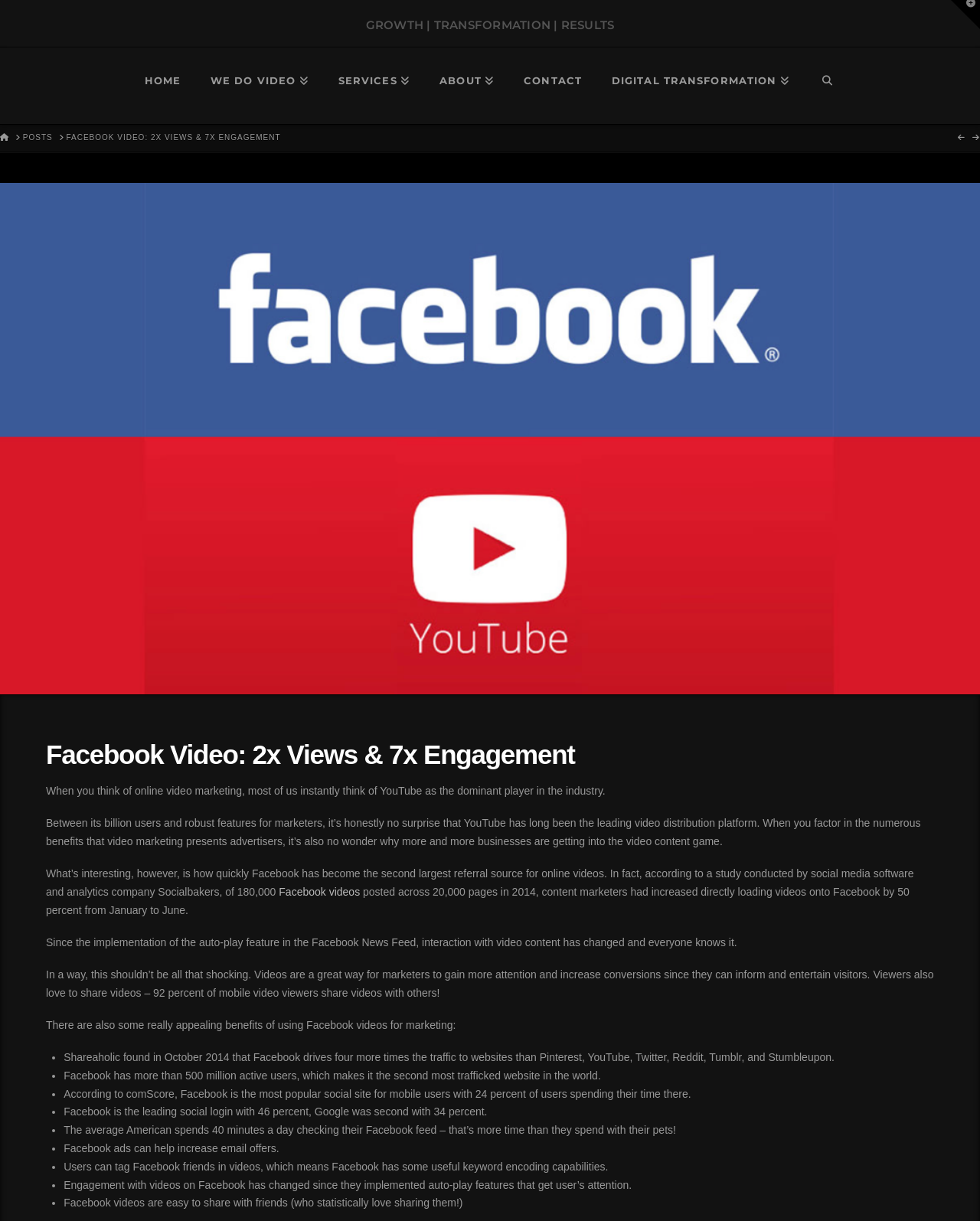Determine the bounding box coordinates of the region to click in order to accomplish the following instruction: "Click on the 'FACEBOOK VIDEO: 2X VIEWS & 7X ENGAGEMENT' link". Provide the coordinates as four float numbers between 0 and 1, specifically [left, top, right, bottom].

[0.068, 0.109, 0.286, 0.117]